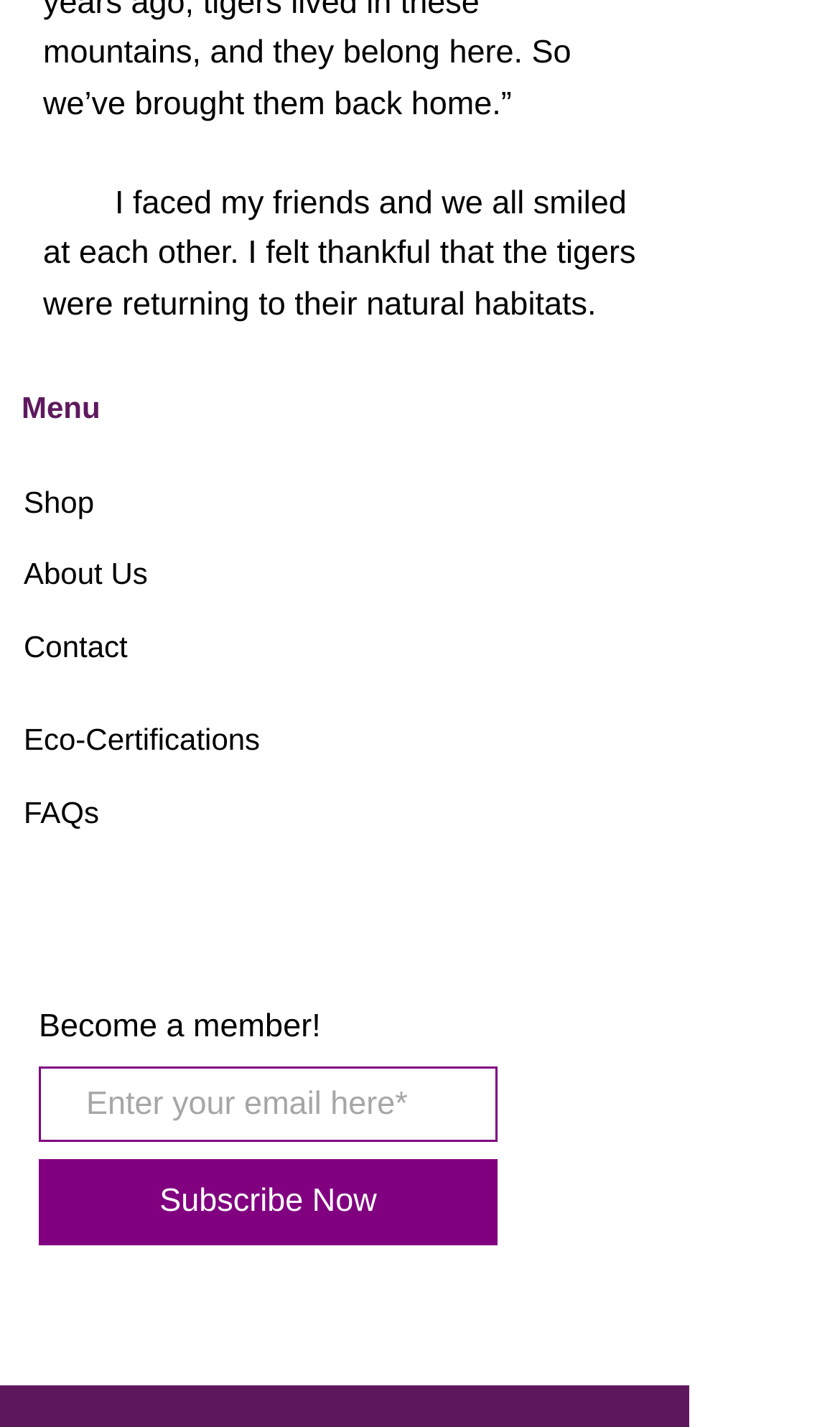Please identify the bounding box coordinates of the region to click in order to complete the given instruction: "Check out the FAQs". The coordinates should be four float numbers between 0 and 1, i.e., [left, top, right, bottom].

[0.028, 0.557, 0.118, 0.581]